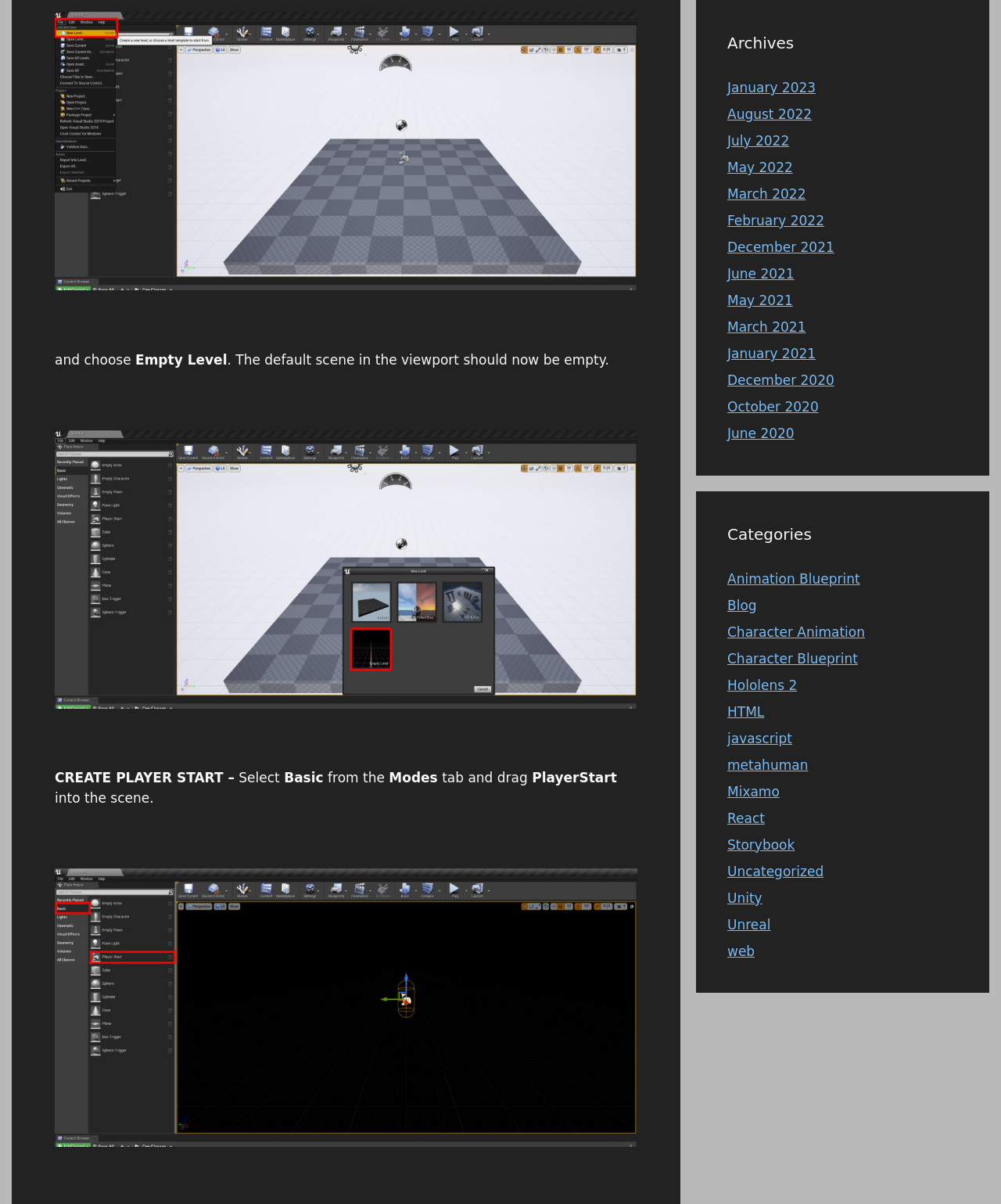Calculate the bounding box coordinates for the UI element based on the following description: "January 2023". Ensure the coordinates are four float numbers between 0 and 1, i.e., [left, top, right, bottom].

[0.727, 0.066, 0.815, 0.079]